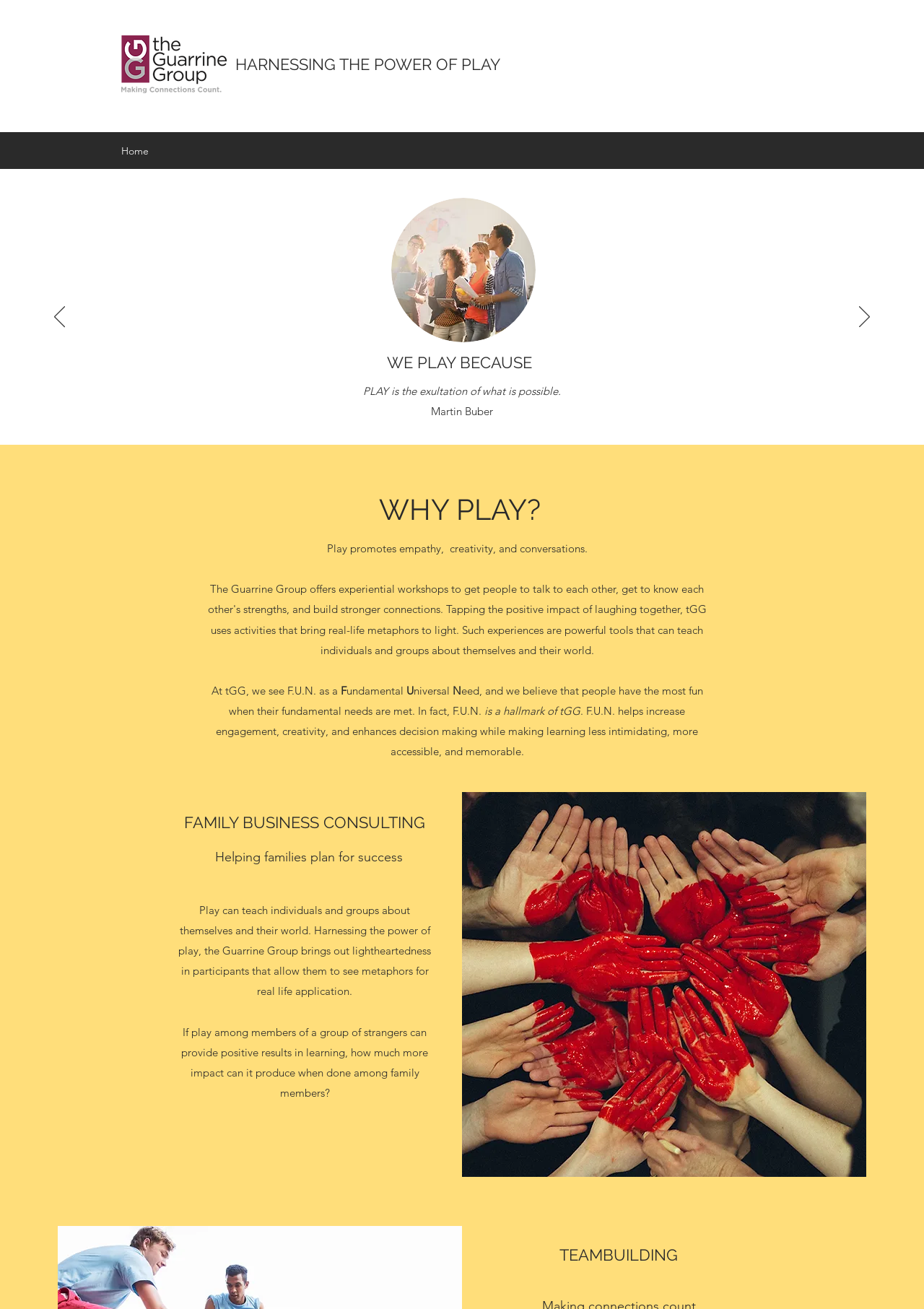Identify and provide the main heading of the webpage.

WE PLAY BECAUSE